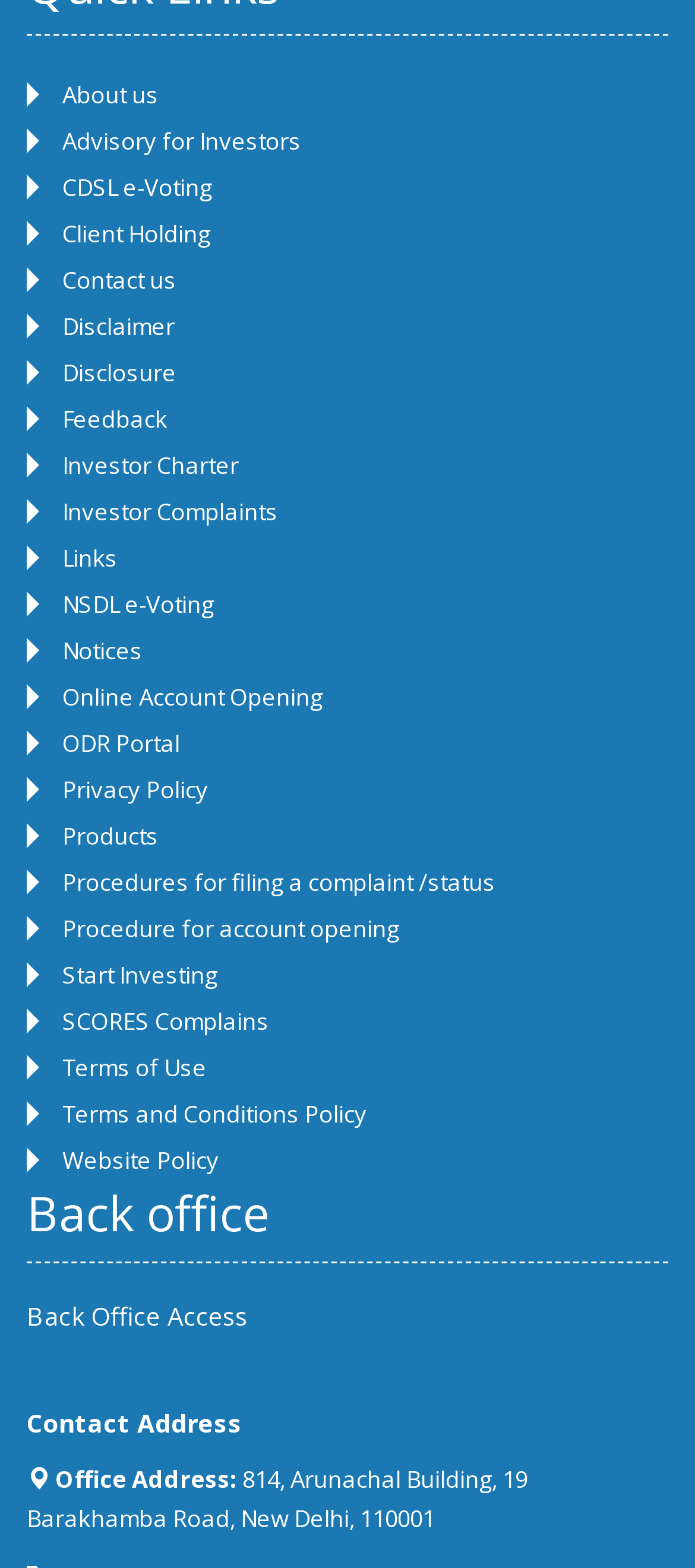Locate the bounding box coordinates of the clickable element to fulfill the following instruction: "Go to Start Investing". Provide the coordinates as four float numbers between 0 and 1 in the format [left, top, right, bottom].

[0.038, 0.61, 0.962, 0.635]